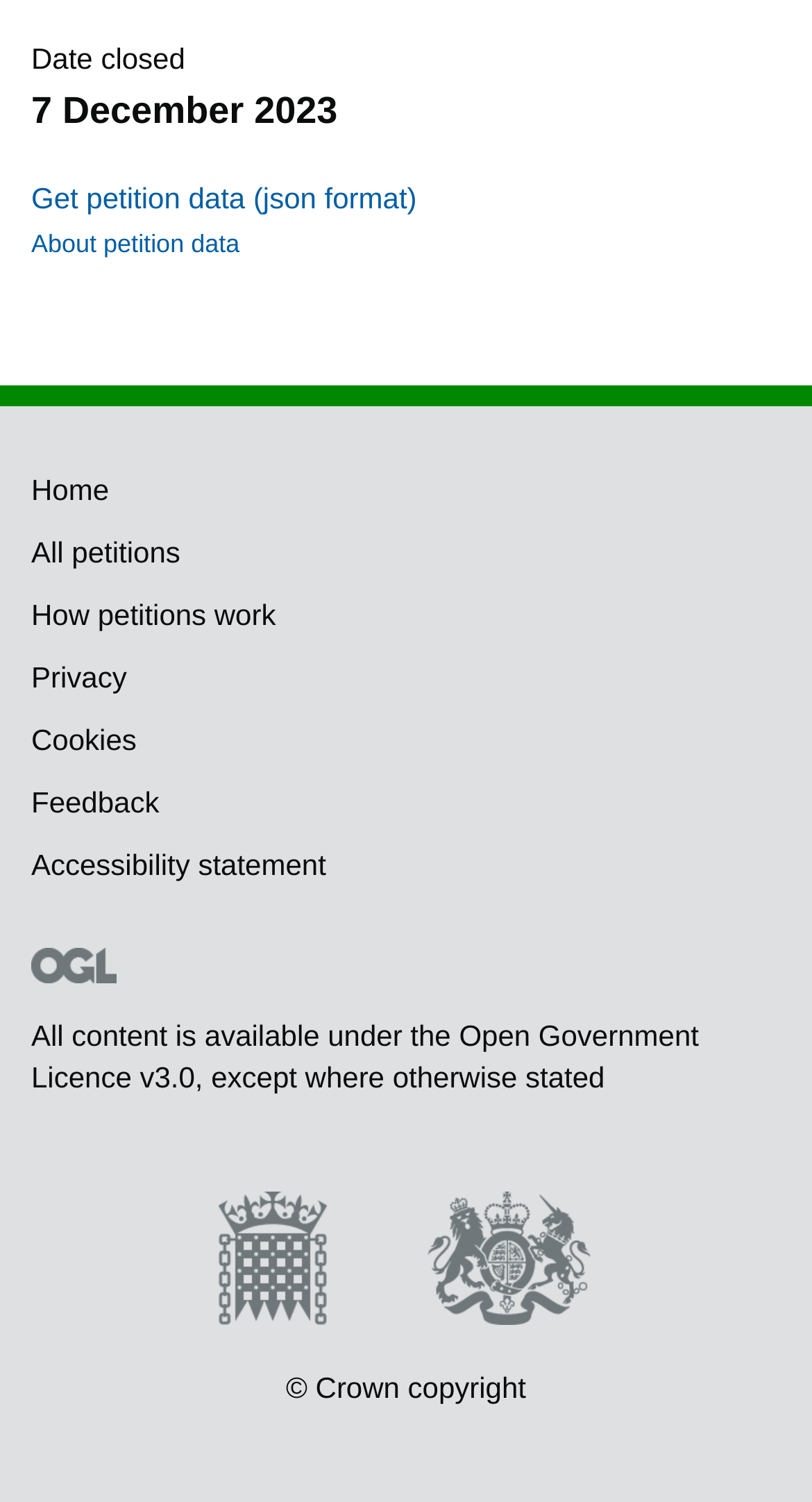Determine the bounding box coordinates of the clickable element to complete this instruction: "Learn about petition data". Provide the coordinates in the format of four float numbers between 0 and 1, [left, top, right, bottom].

[0.038, 0.152, 0.295, 0.173]